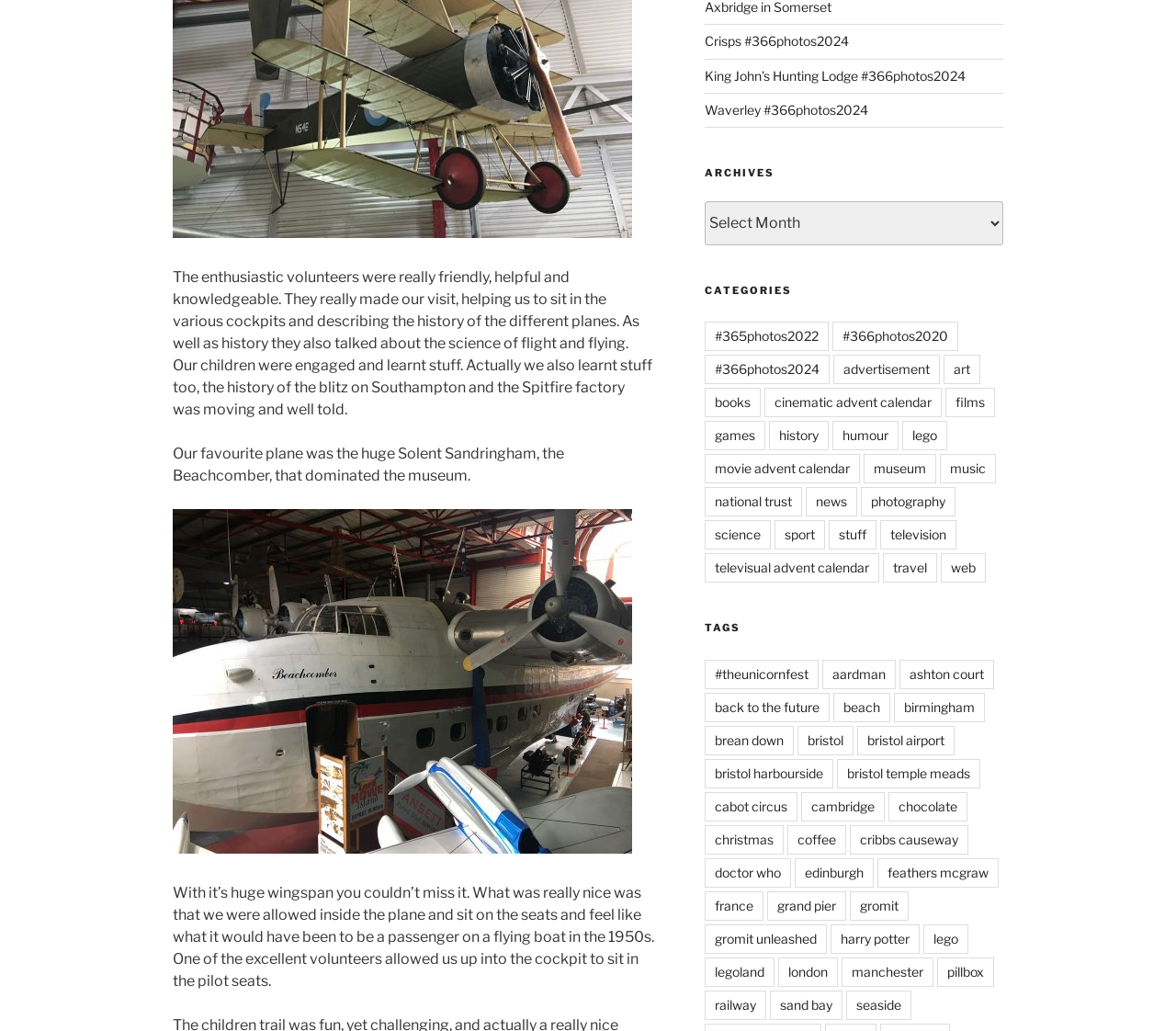Bounding box coordinates are to be given in the format (top-left x, top-left y, bottom-right x, bottom-right y). All values must be floating point numbers between 0 and 1. Provide the bounding box coordinate for the UI element described as: #366photos2024

[0.599, 0.344, 0.705, 0.373]